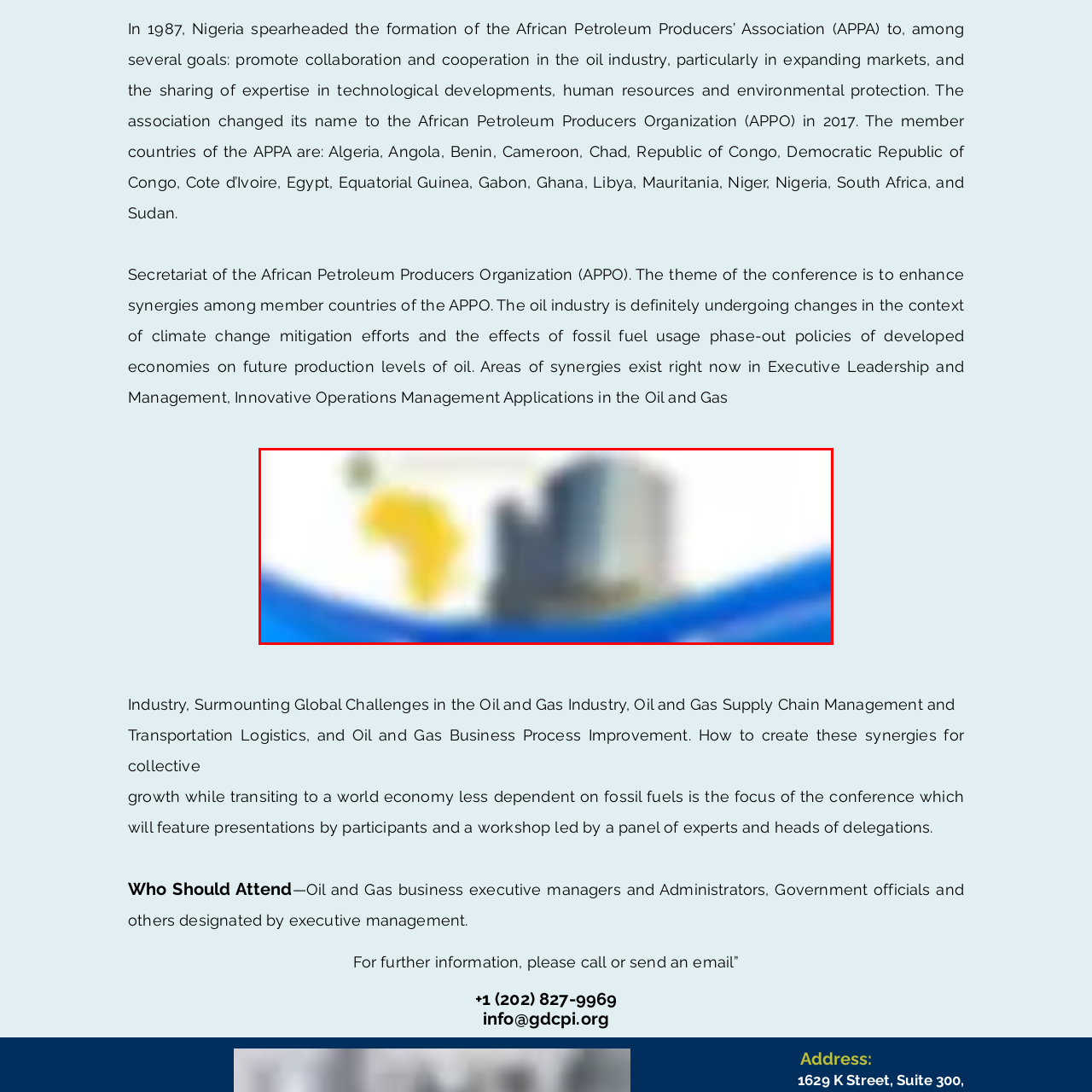What is hinted at by the modern buildings in the background?
Please focus on the image surrounded by the red bounding box and provide a one-word or phrase answer based on the image.

Administrative or corporate aspects